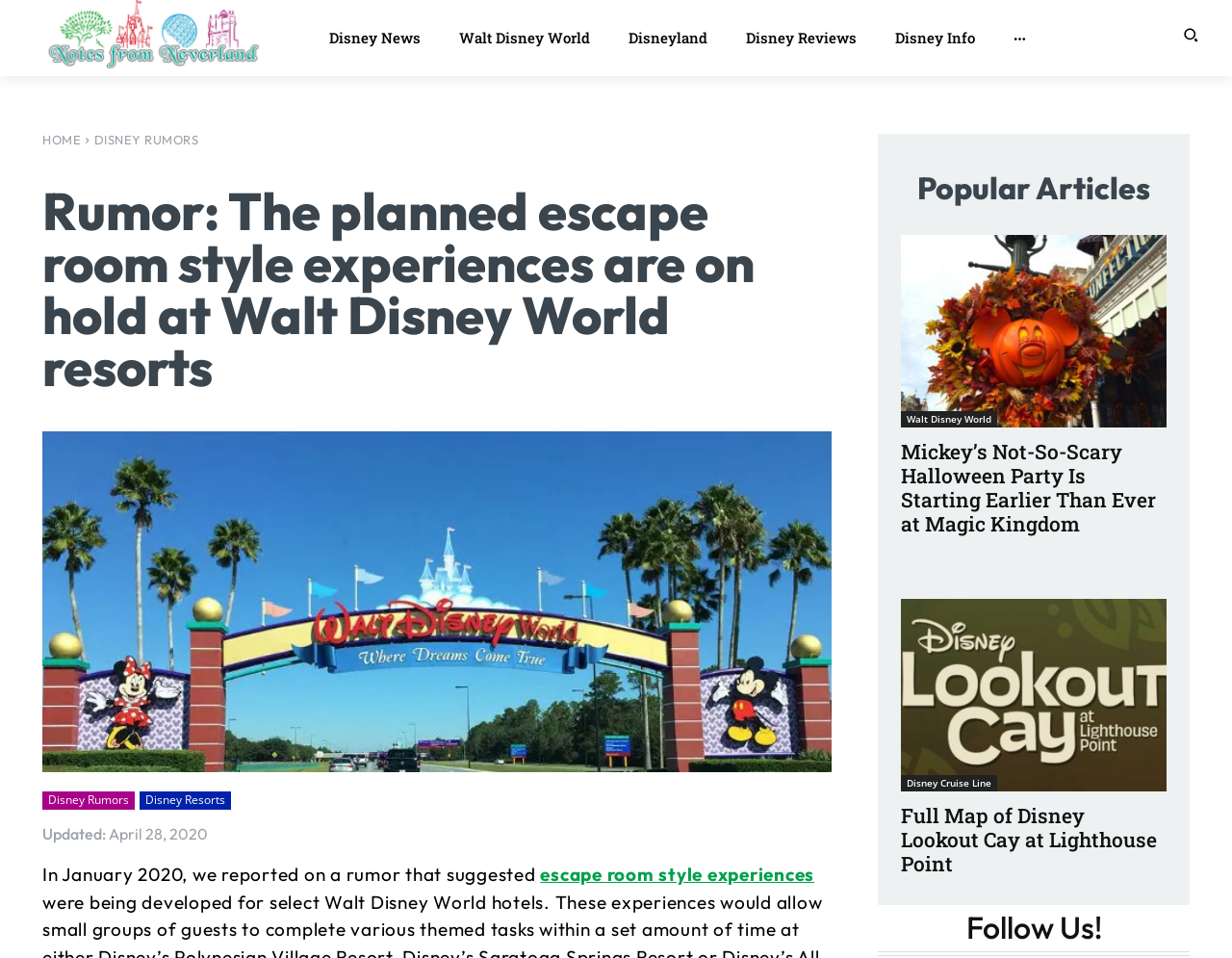What is the text on the top-left link?
Answer the question with a single word or phrase derived from the image.

Disney News